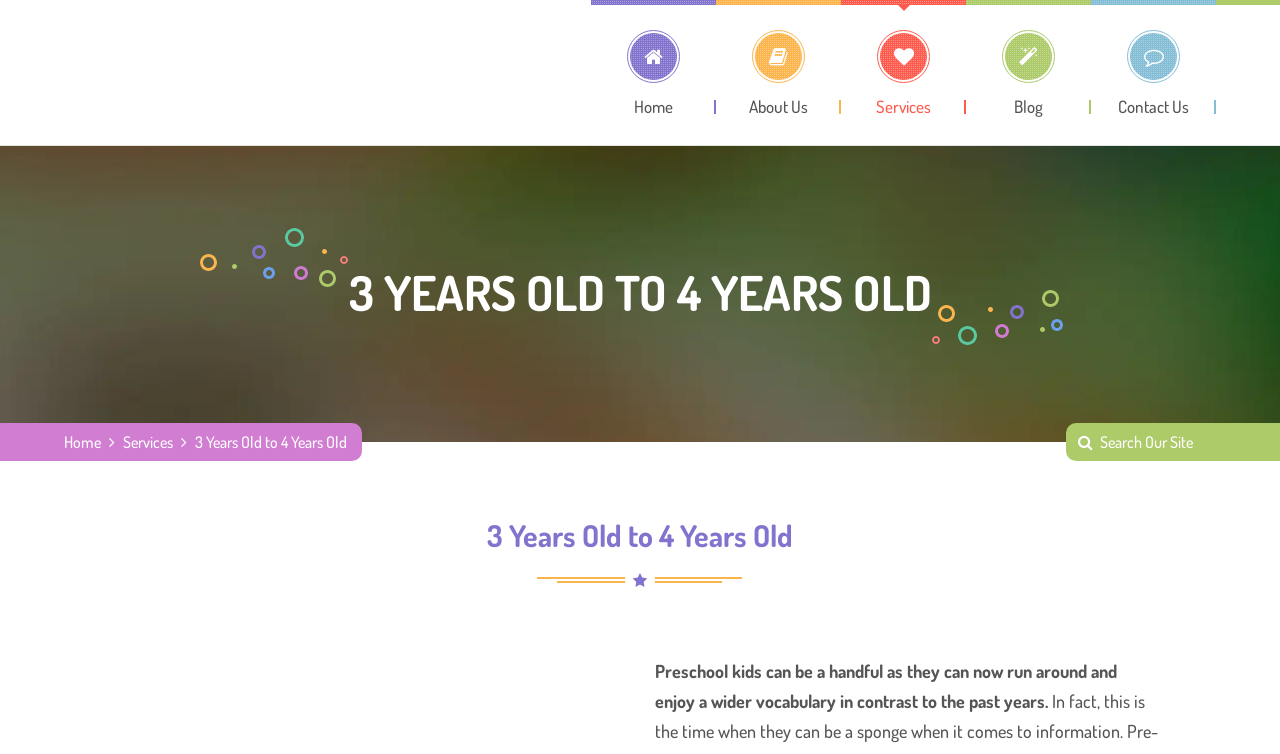Predict the bounding box of the UI element that fits this description: "Home".

[0.05, 0.573, 0.079, 0.599]